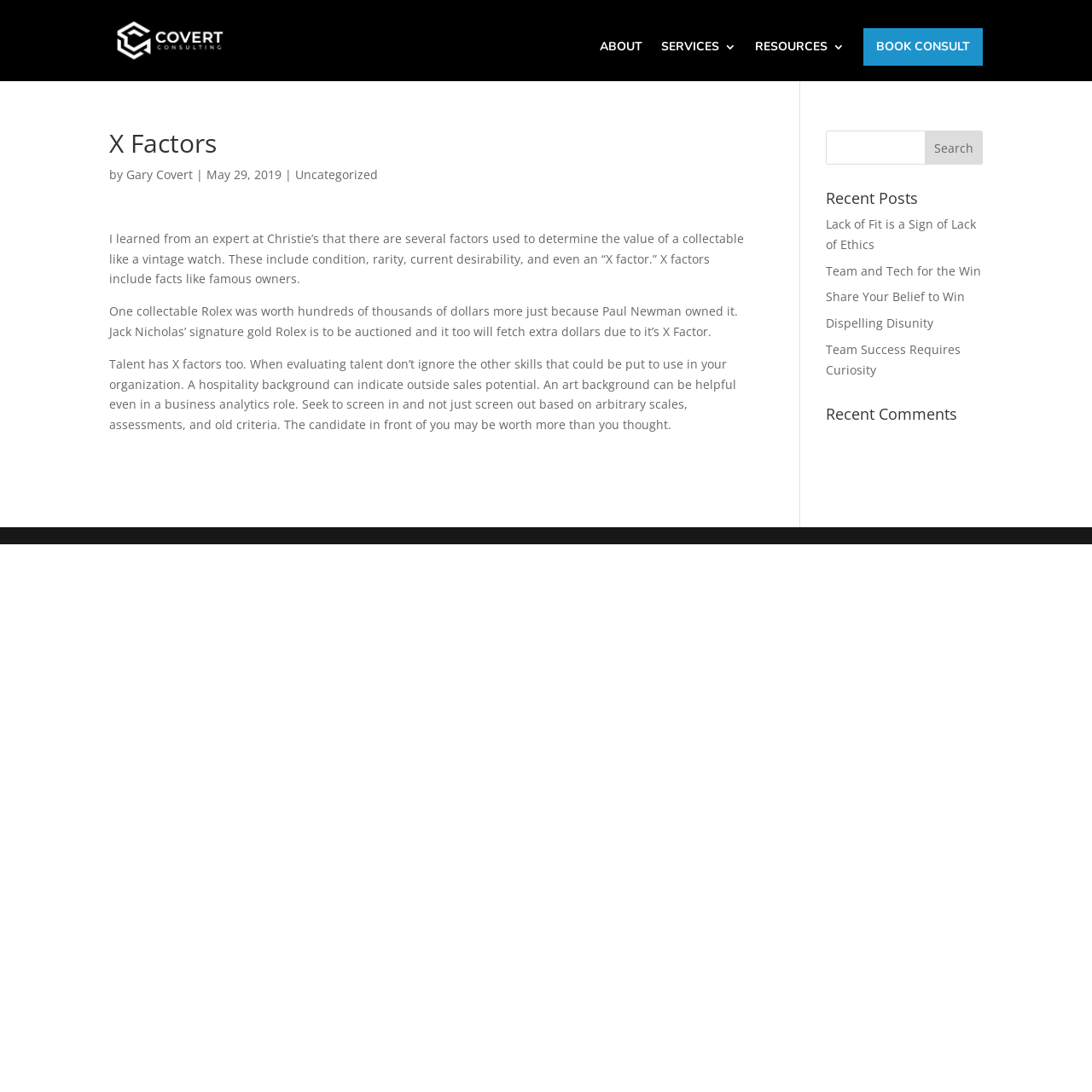Please find the bounding box coordinates of the element that must be clicked to perform the given instruction: "Click on the 'BOOK CONSULT' button". The coordinates should be four float numbers from 0 to 1, i.e., [left, top, right, bottom].

[0.791, 0.026, 0.9, 0.06]